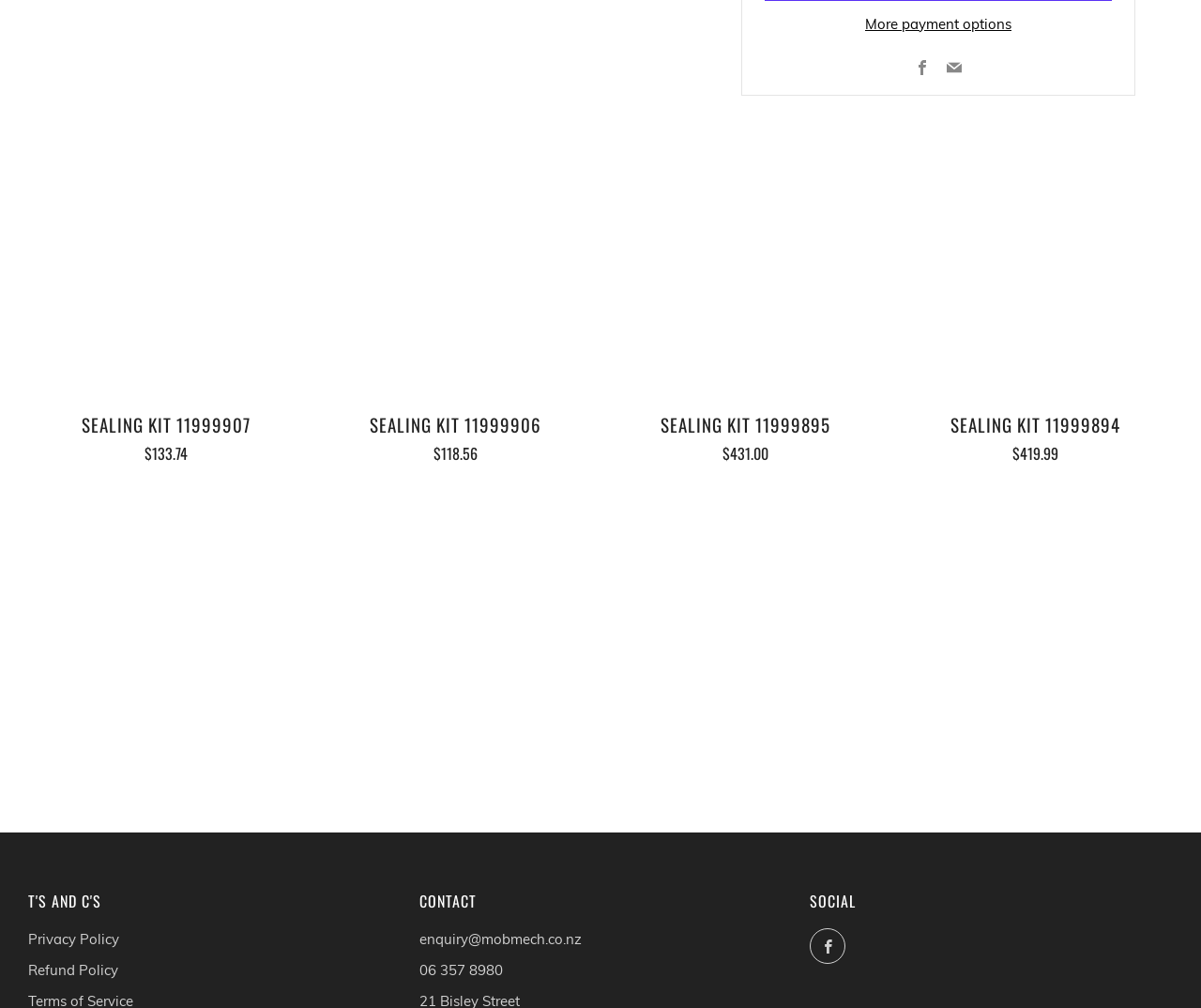Use one word or a short phrase to answer the question provided: 
What is the purpose of the 'More payment options' button?

To show more payment options